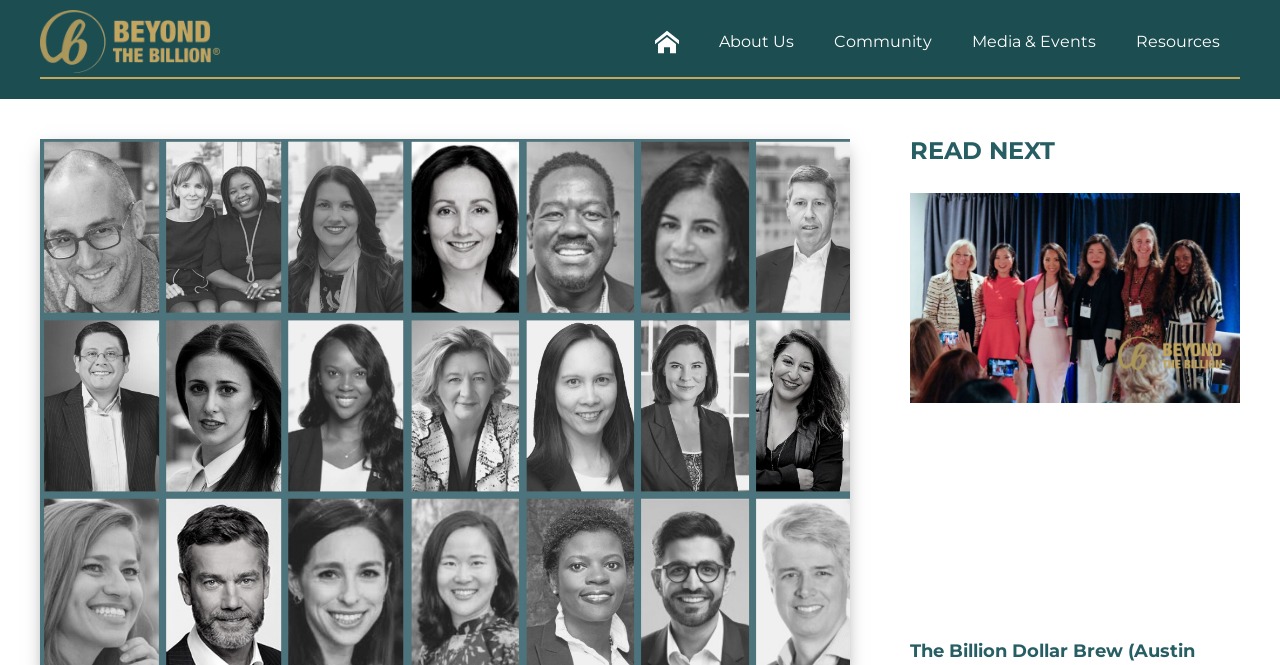What is the text of the heading below the top links? Look at the image and give a one-word or short phrase answer.

READ NEXT